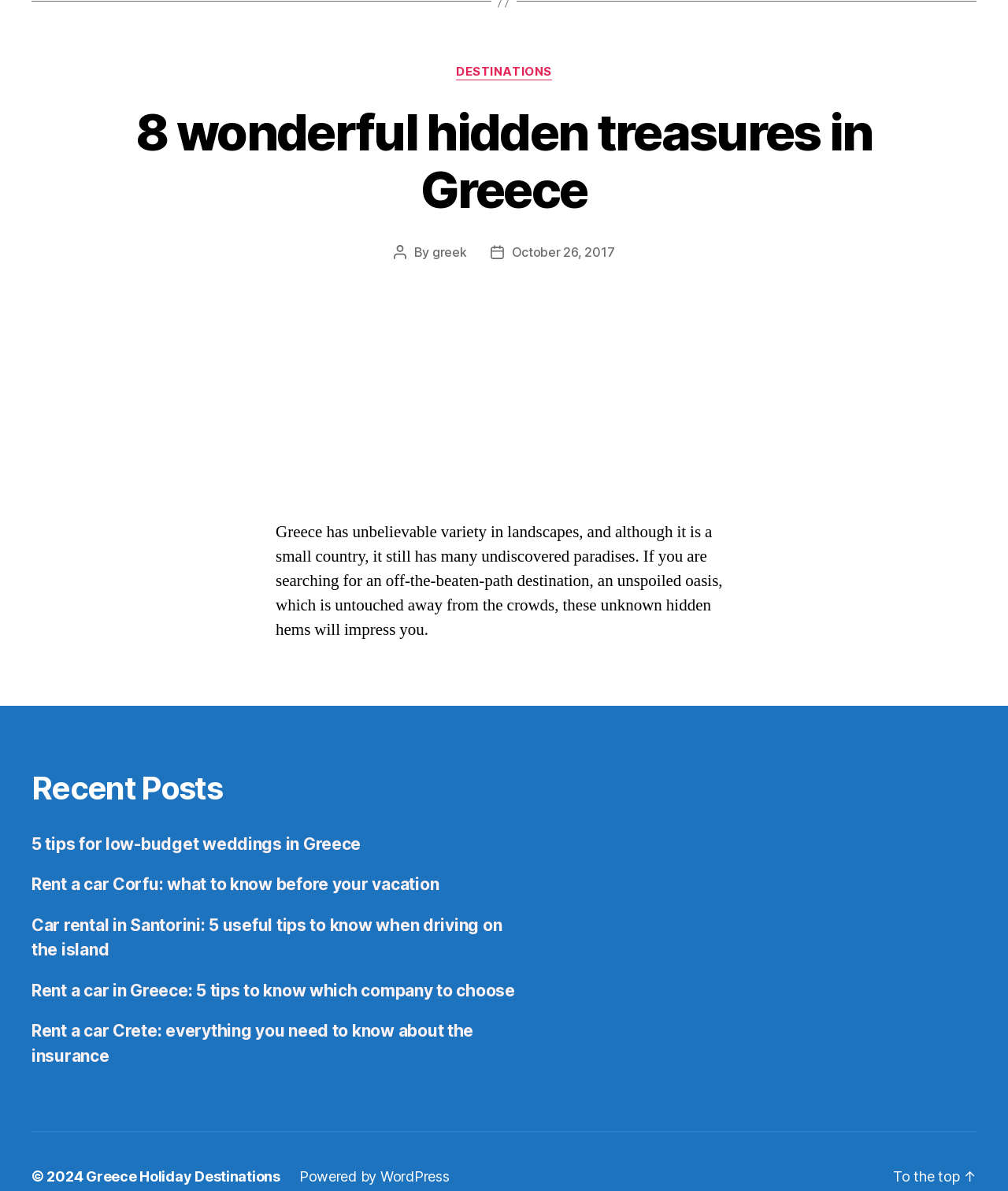Find the bounding box coordinates of the element you need to click on to perform this action: 'Click on the 'DESTINATIONS' link'. The coordinates should be represented by four float values between 0 and 1, in the format [left, top, right, bottom].

[0.452, 0.055, 0.547, 0.068]